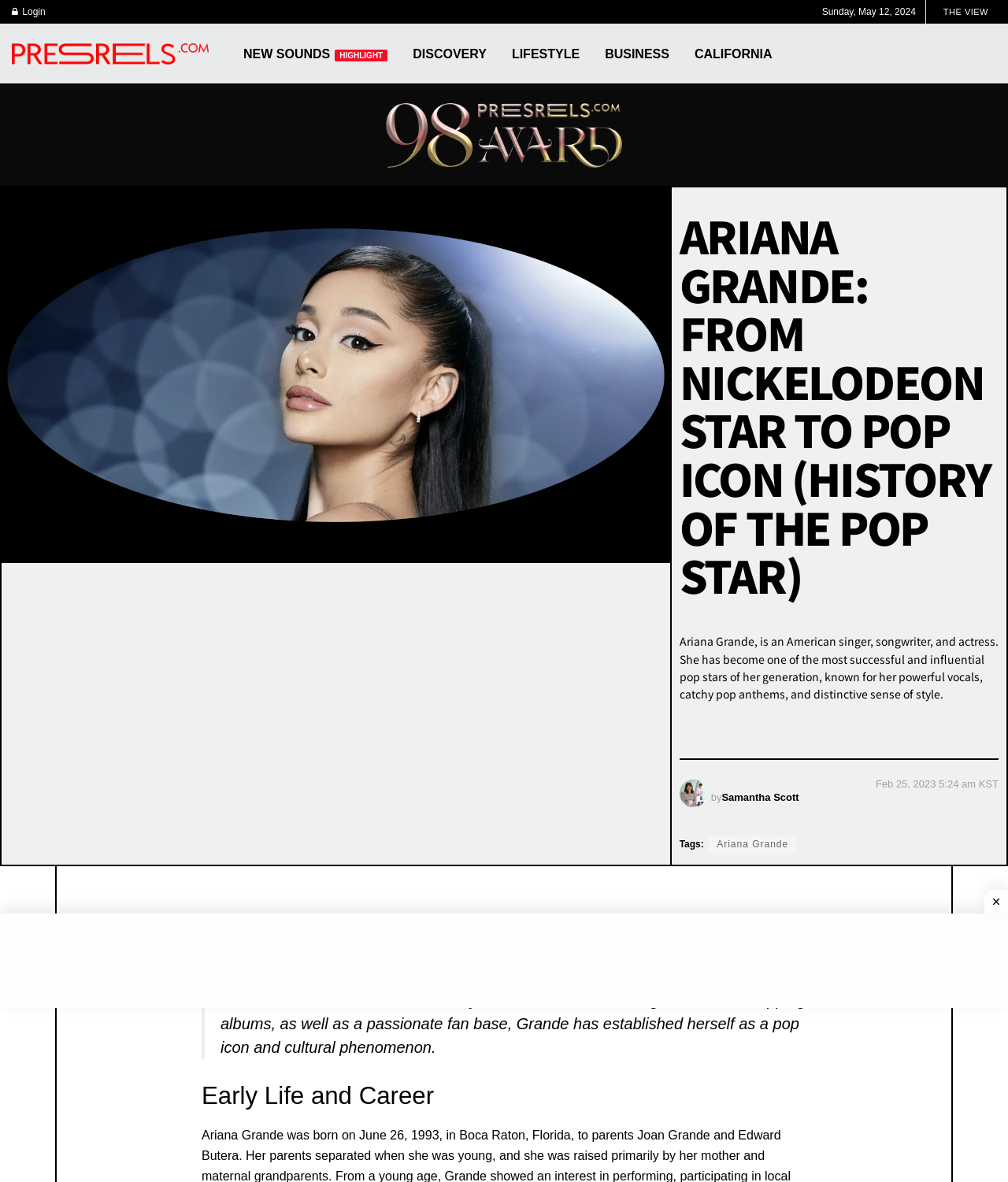Please determine the primary heading and provide its text.

ARIANA GRANDE: FROM NICKELODEON STAR TO POP ICON (HISTORY OF THE POP STAR)